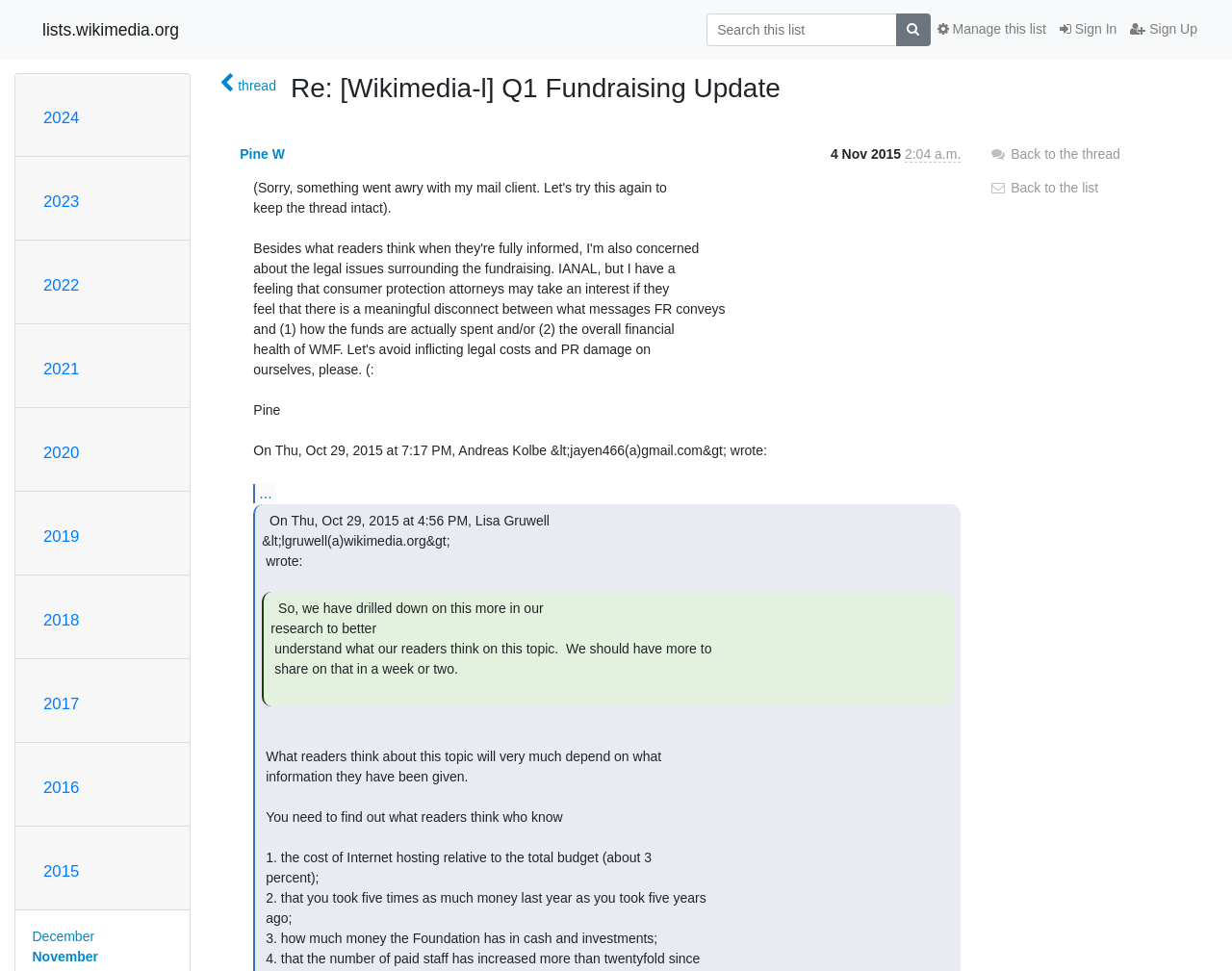Please provide a comprehensive response to the question below by analyzing the image: 
Who sent the email?

The sender of the email can be identified by looking at the email address 'lgruwell(a)wikimedia.org' mentioned in the email body, which corresponds to Lisa Gruwell.